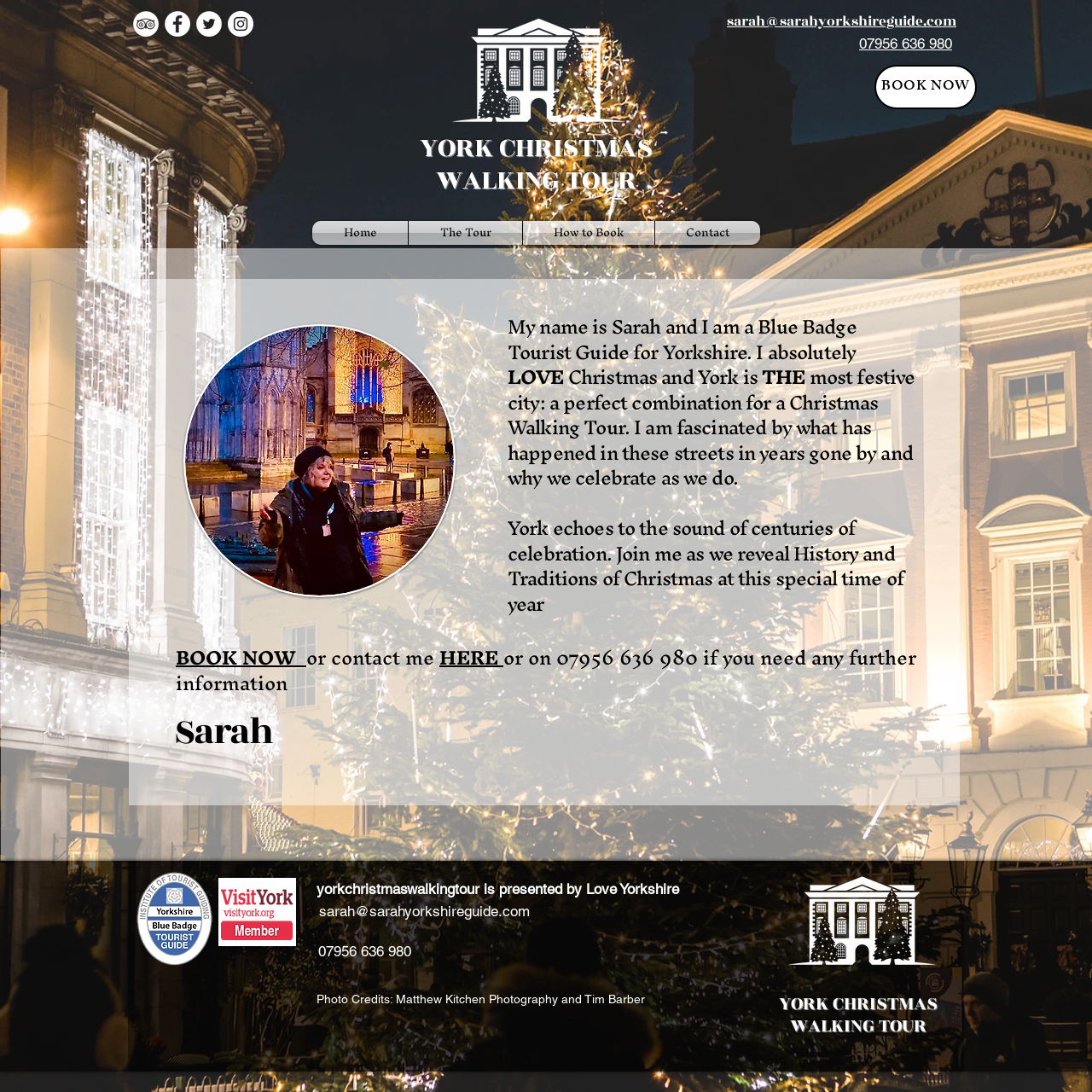Please indicate the bounding box coordinates for the clickable area to complete the following task: "View the Home page". The coordinates should be specified as four float numbers between 0 and 1, i.e., [left, top, right, bottom].

[0.286, 0.202, 0.373, 0.224]